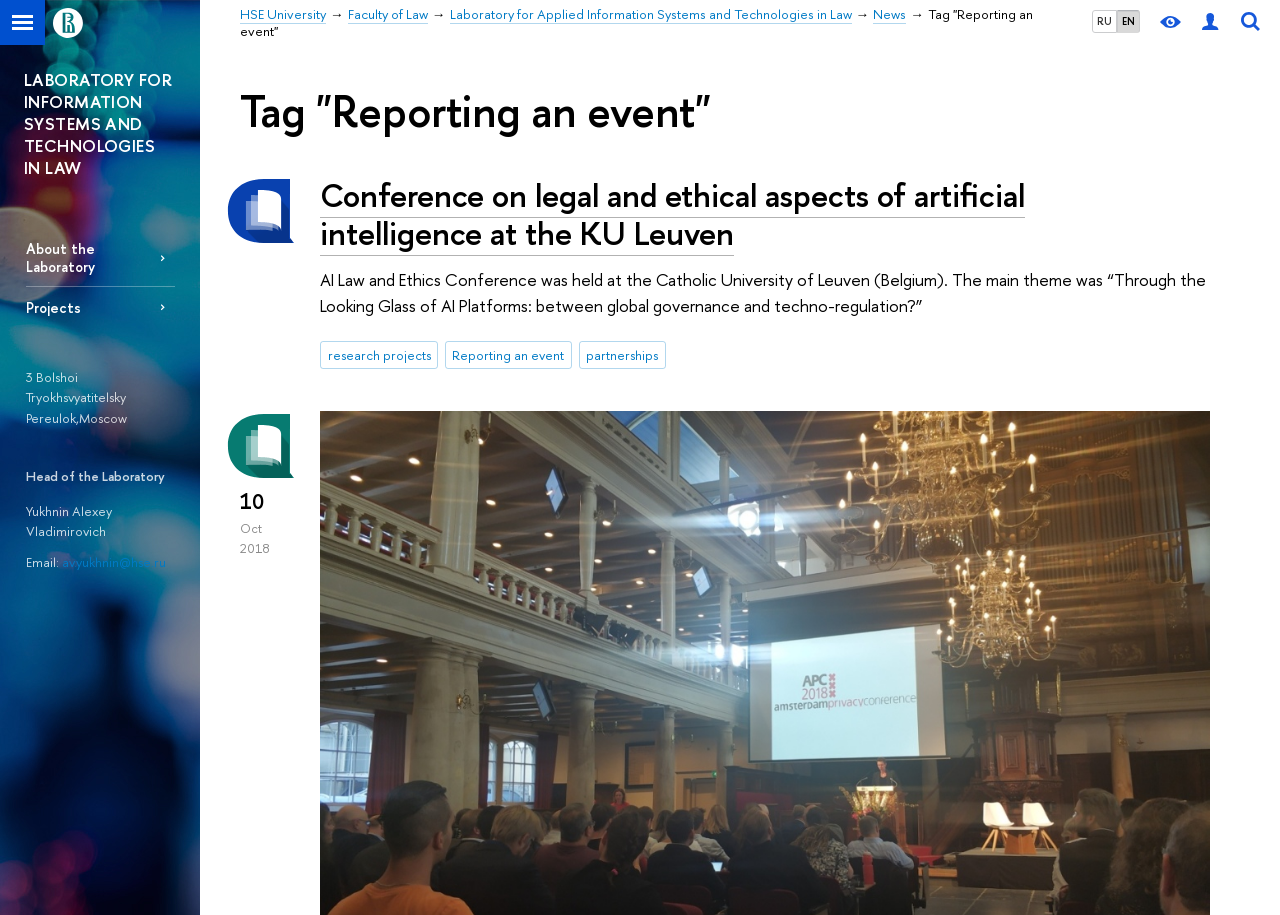Find the bounding box coordinates of the clickable area that will achieve the following instruction: "Search for something".

[0.965, 0.0, 0.988, 0.049]